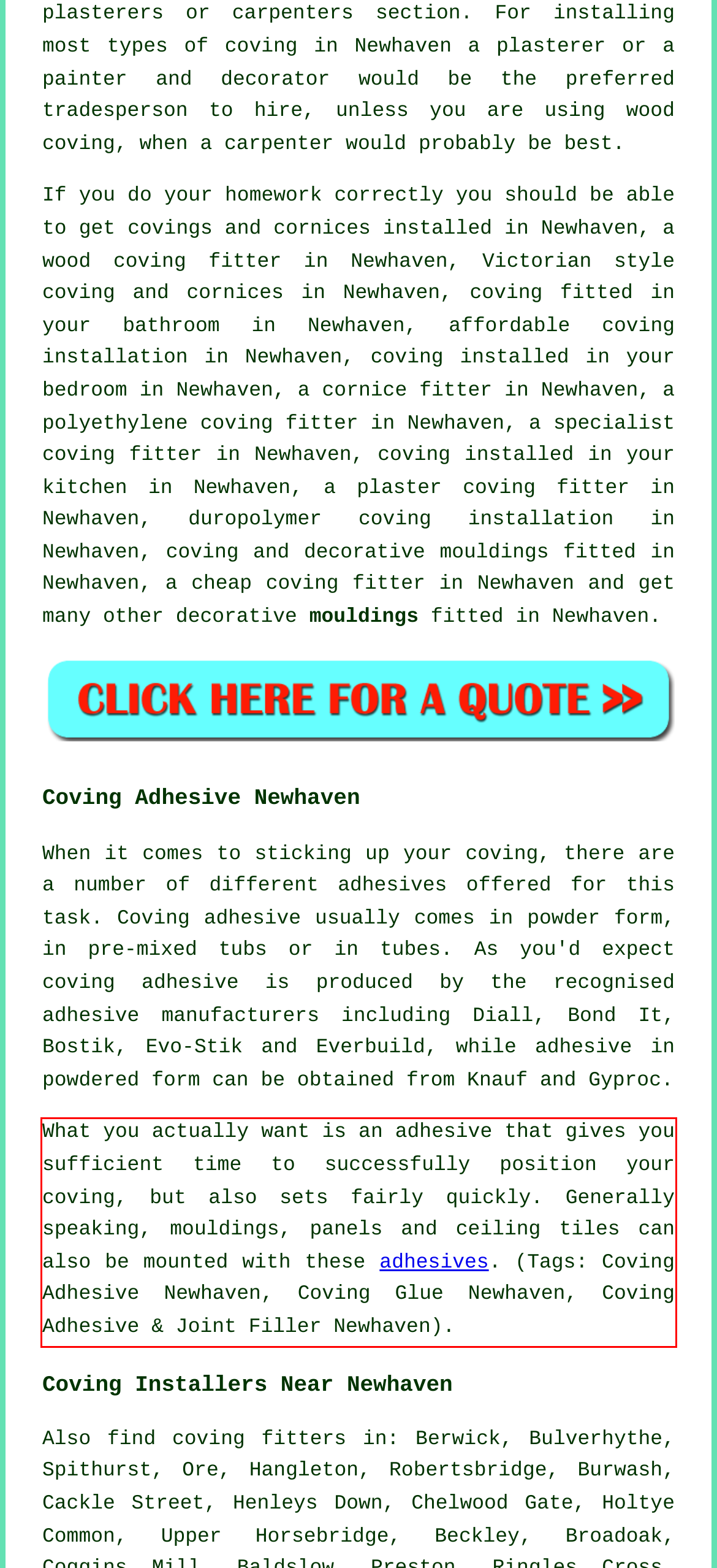Please extract the text content within the red bounding box on the webpage screenshot using OCR.

What you actually want is an adhesive that gives you sufficient time to successfully position your coving, but also sets fairly quickly. Generally speaking, mouldings, panels and ceiling tiles can also be mounted with these adhesives. (Tags: Coving Adhesive Newhaven, Coving Glue Newhaven, Coving Adhesive & Joint Filler Newhaven).